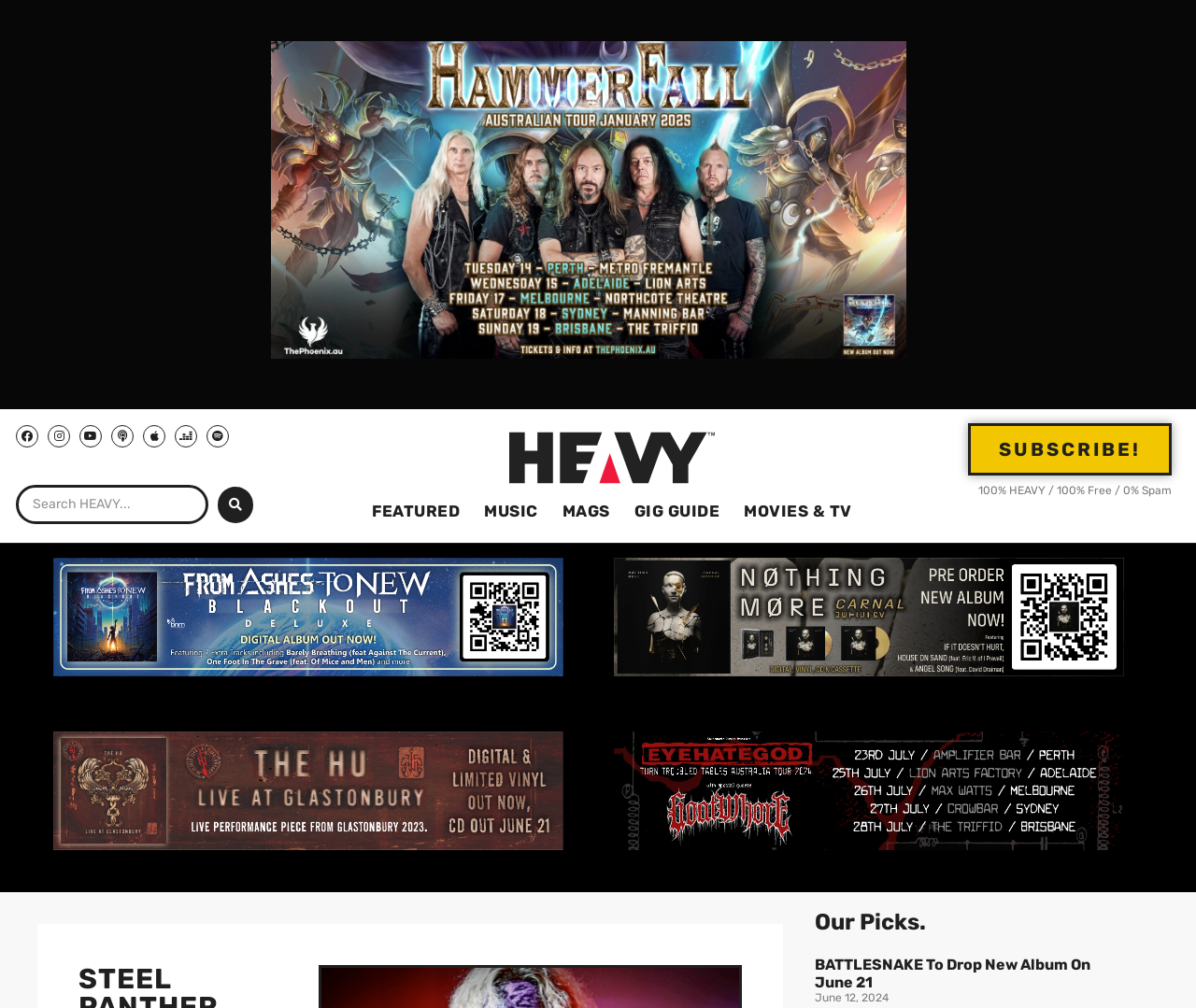What is the name of the magazine?
Answer the question based on the image using a single word or a brief phrase.

HEAVY Magazine